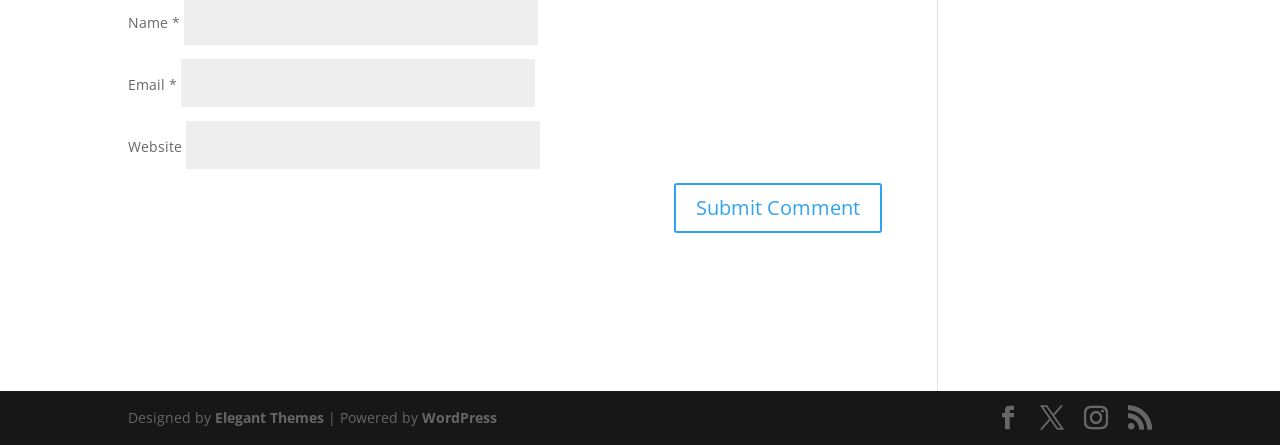Provide a brief response using a word or short phrase to this question:
What is the purpose of the 'Name' field?

To enter name